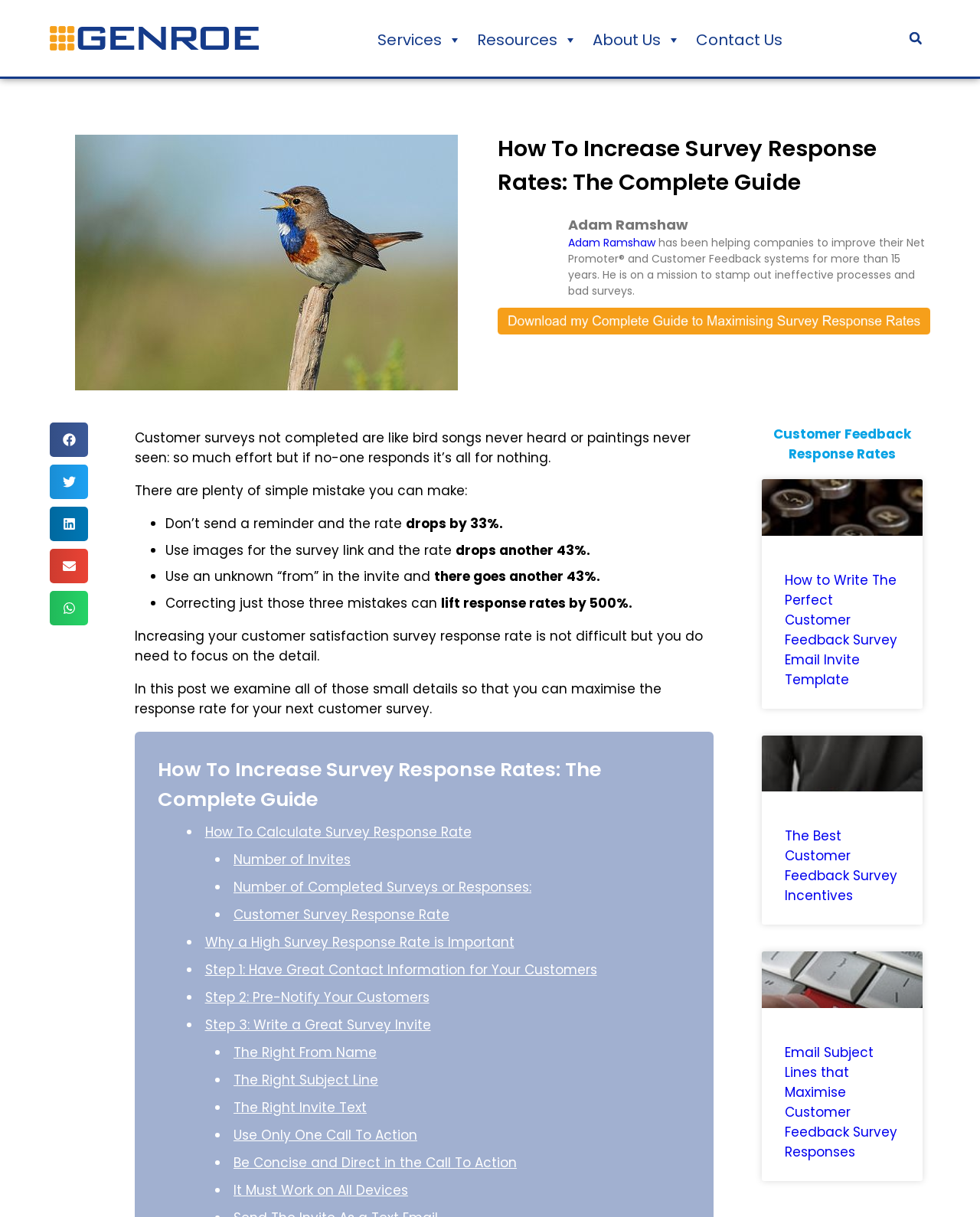Please identify the bounding box coordinates of the element's region that needs to be clicked to fulfill the following instruction: "Learn about the perfect survey invite email". The bounding box coordinates should consist of four float numbers between 0 and 1, i.e., [left, top, right, bottom].

[0.777, 0.394, 0.942, 0.44]